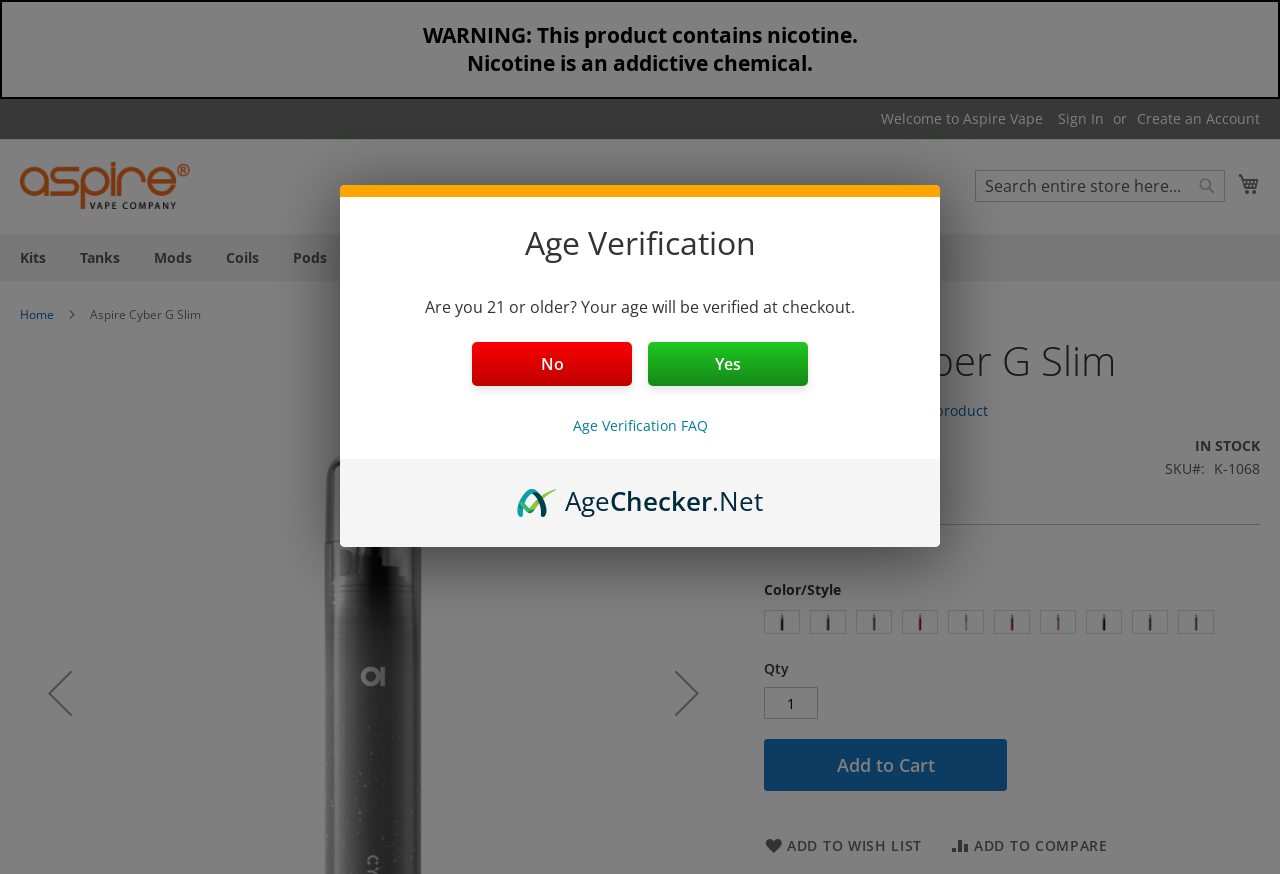Offer a detailed account of what is visible on the webpage.

The webpage is about the Aspire Cyber G Slim product. At the top, there is a warning message stating that the product contains nicotine, which is an addictive chemical. Below this warning, there is a navigation menu with links to "Skip to Content", "Sign In", "Create an Account", and a store logo. 

To the right of the navigation menu, there is a search bar with a combobox and a search button. Below the search bar, there is a horizontal tab list with menu items such as "Kits", "Tanks", "Mods", "Coils", "Pods", "Vaporizers", "Accessories", and "New Arrivals". 

On the left side of the page, there is a link to "Home" and the product title "Aspire Cyber G Slim". Below the product title, there is a call-to-action link to be the first to review this product. 

The product information is presented in a table layout, with details such as the price, availability, SKU, and color/style options. The price is listed as "As low as $12.99", and the product is currently in stock. The color/style options include Black, Blue, Gray, Red, White, Violet Red, Sakura Pink, Galaxy Black, Fern Green, and Graphite Blue. 

Below the product information, there is a quantity input field and an "Add to Cart" button. There are also links to add the product to a wishlist or compare it with other products. 

In the middle of the page, there is an age verification section, which asks if the user is 21 or older. This section includes a message stating that the user's age will be verified at checkout. There are two options to select: "No" and "Yes". Below this section, there is a link to an Age Verification FAQ and a logo of AgeChecker.Net.